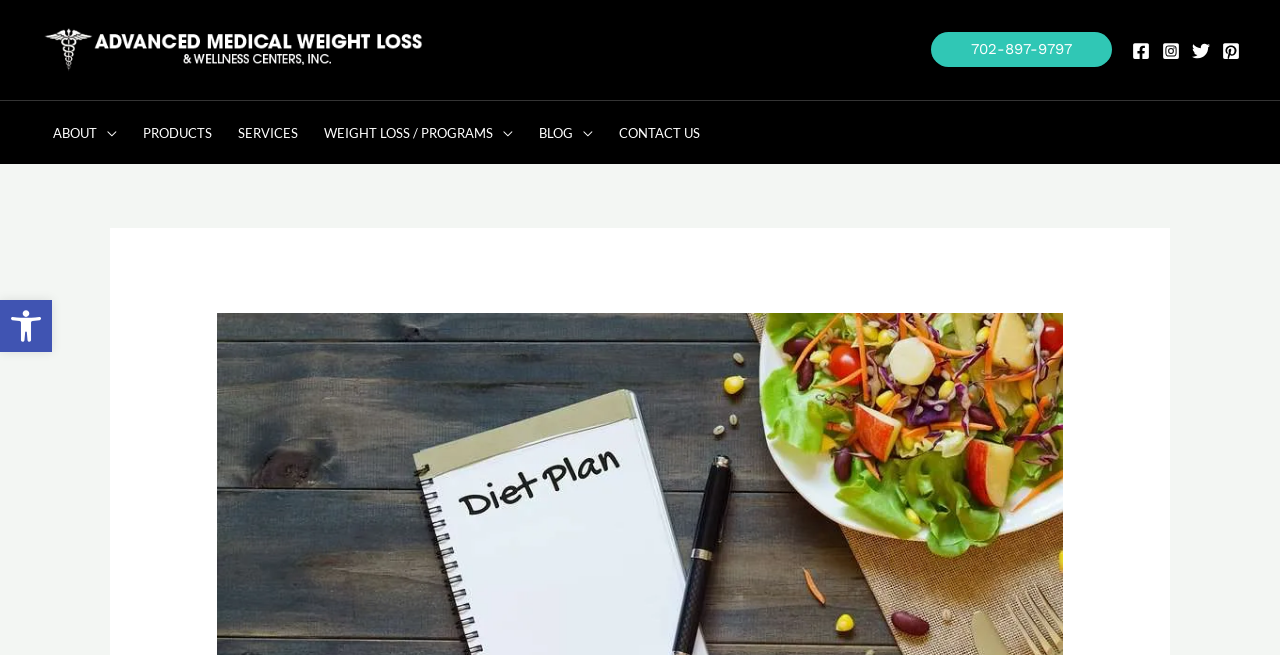Please examine the image and answer the question with a detailed explanation:
How many social media links are there?

I found the answer by counting the number of link elements with images that represent social media platforms, such as Facebook, Instagram, Twitter, and Pinterest, which are located at the top of the webpage.